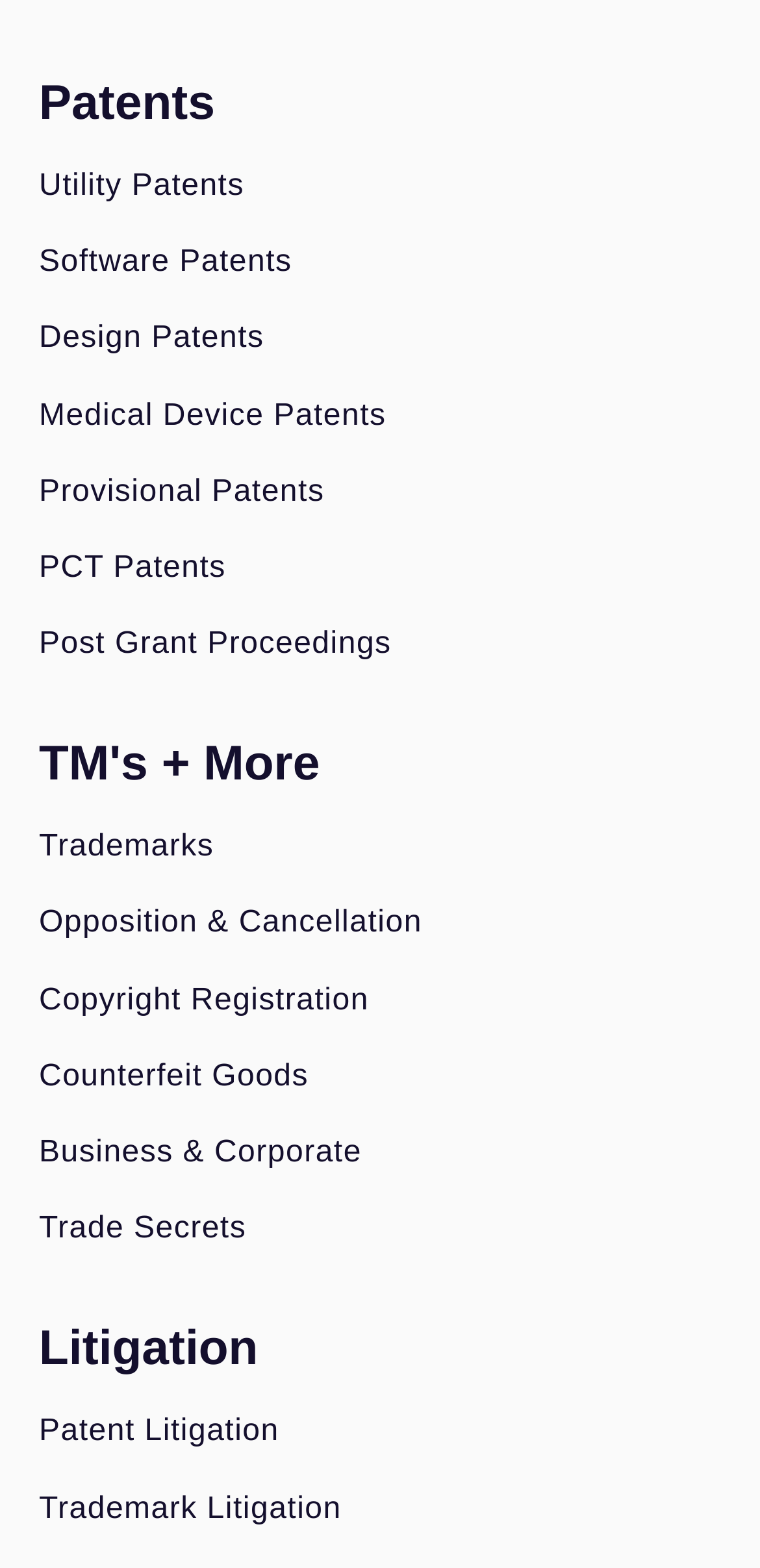Please identify the bounding box coordinates of the region to click in order to complete the task: "Check Copyright Registration". The coordinates must be four float numbers between 0 and 1, specified as [left, top, right, bottom].

[0.051, 0.626, 0.949, 0.65]